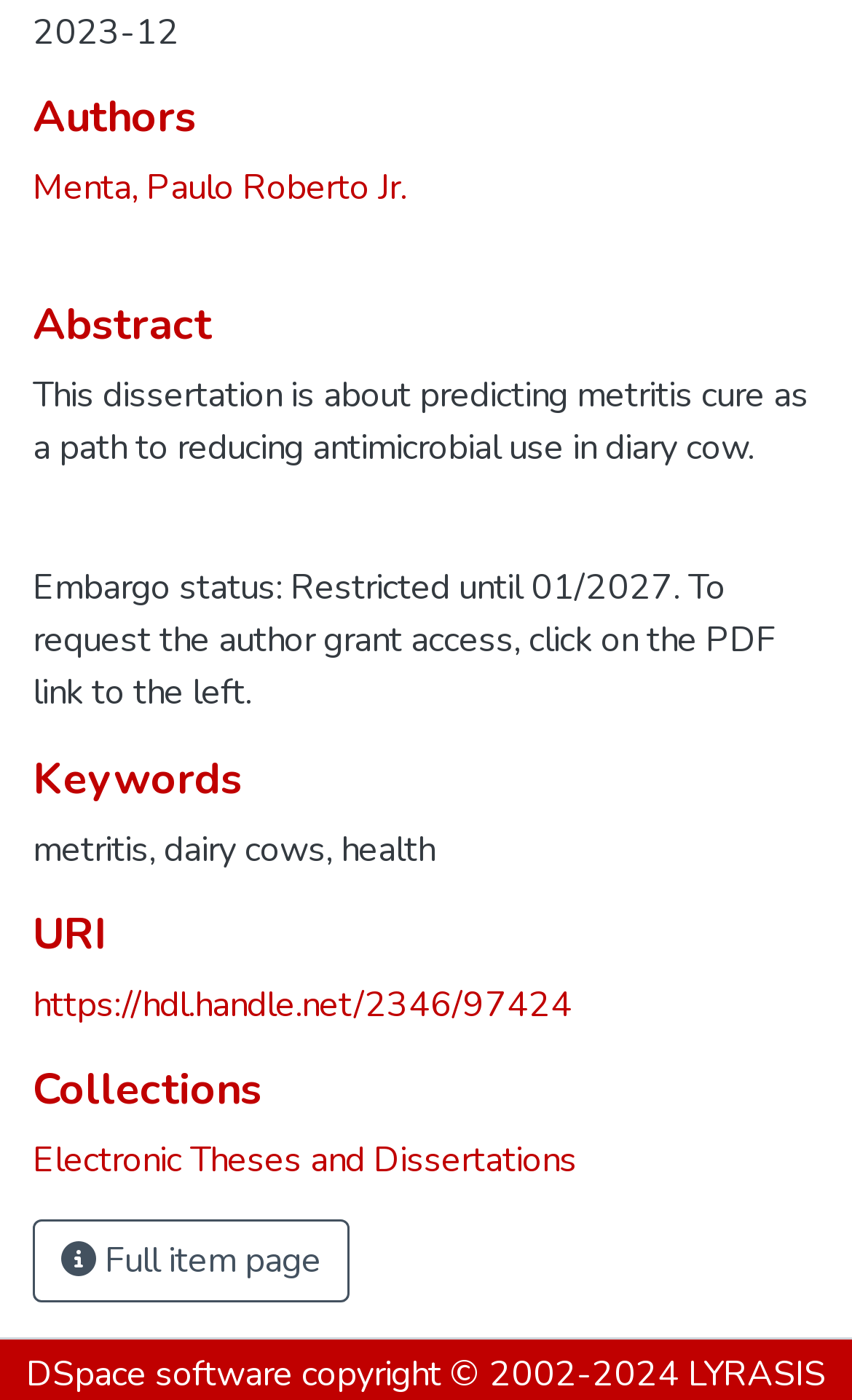What is the URI of the dissertation?
Examine the image and provide an in-depth answer to the question.

The URI 'https://hdl.handle.net/2346/97424' is mentioned in the link element with bounding box coordinates [0.038, 0.7, 0.672, 0.735], which is located below the 'URI' heading.